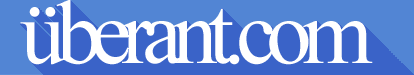Please respond in a single word or phrase: 
What is the focus of the website Uberant.com?

Market insights and trends